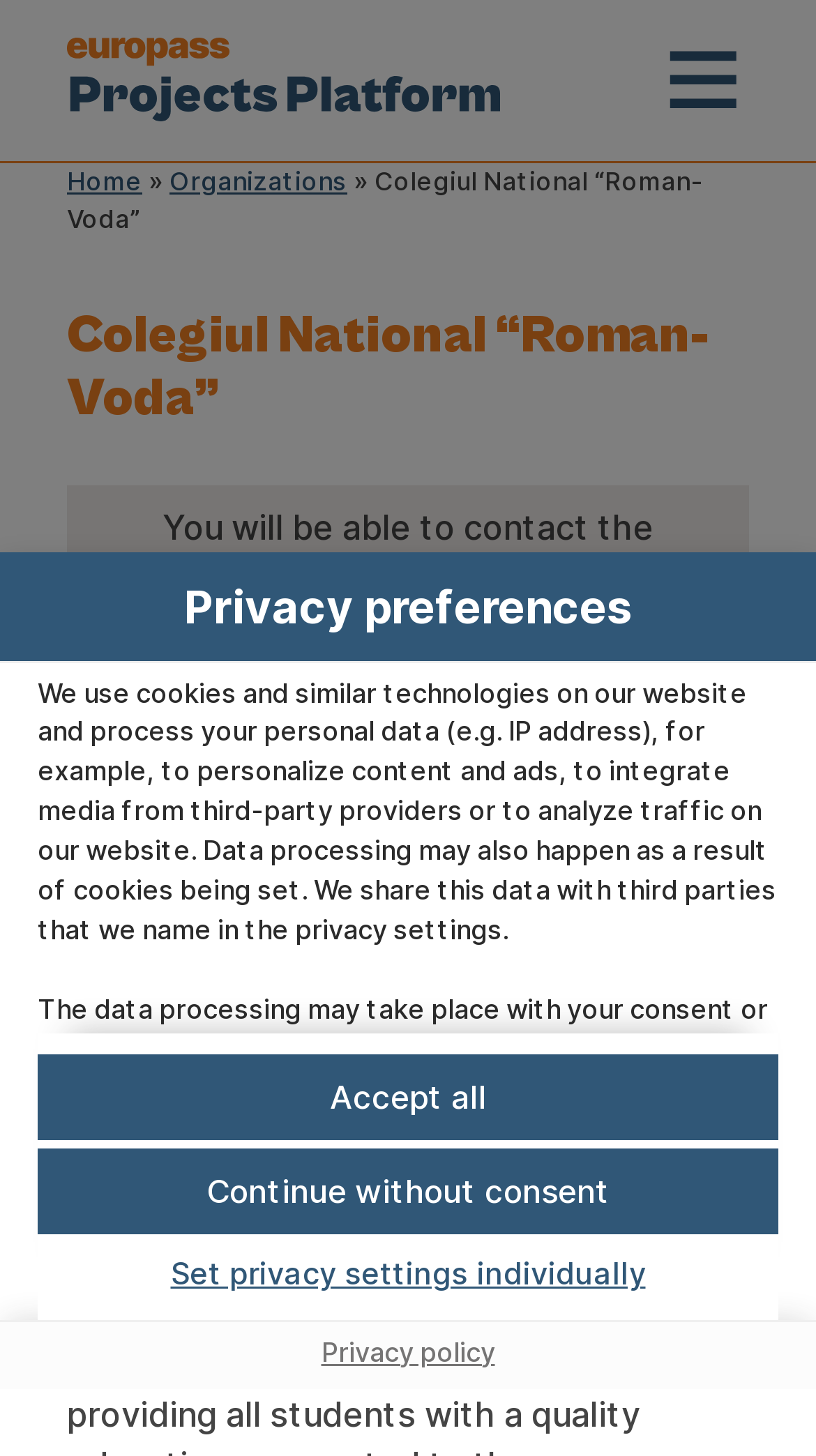Give a one-word or short phrase answer to the question: 
What services are divided into groups?

Statistics and Marketing